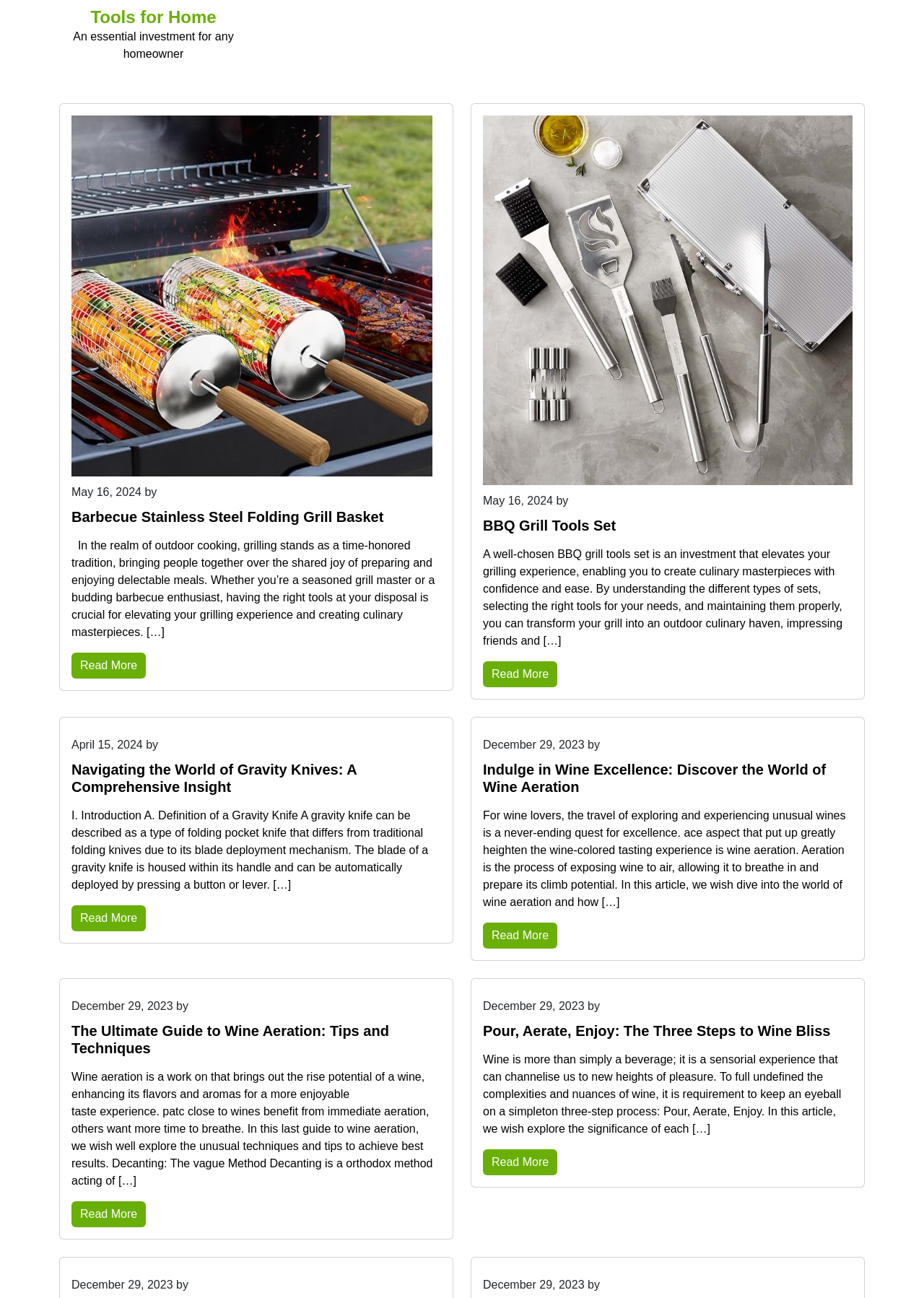Can you extract the primary headline text from the webpage?

Tools for Home